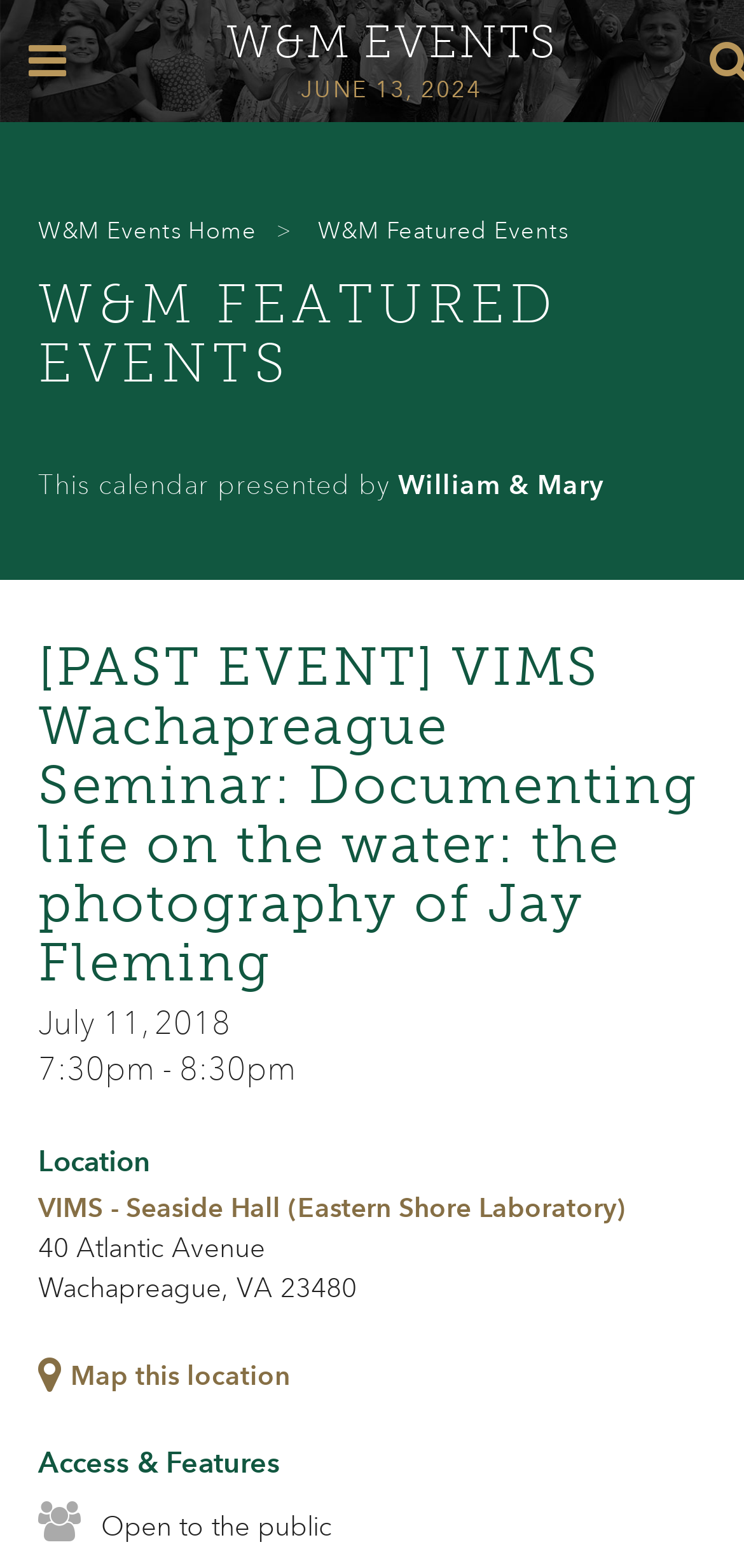Answer the following in one word or a short phrase: 
Is the Wachapreague Seminar event open to the public?

Yes